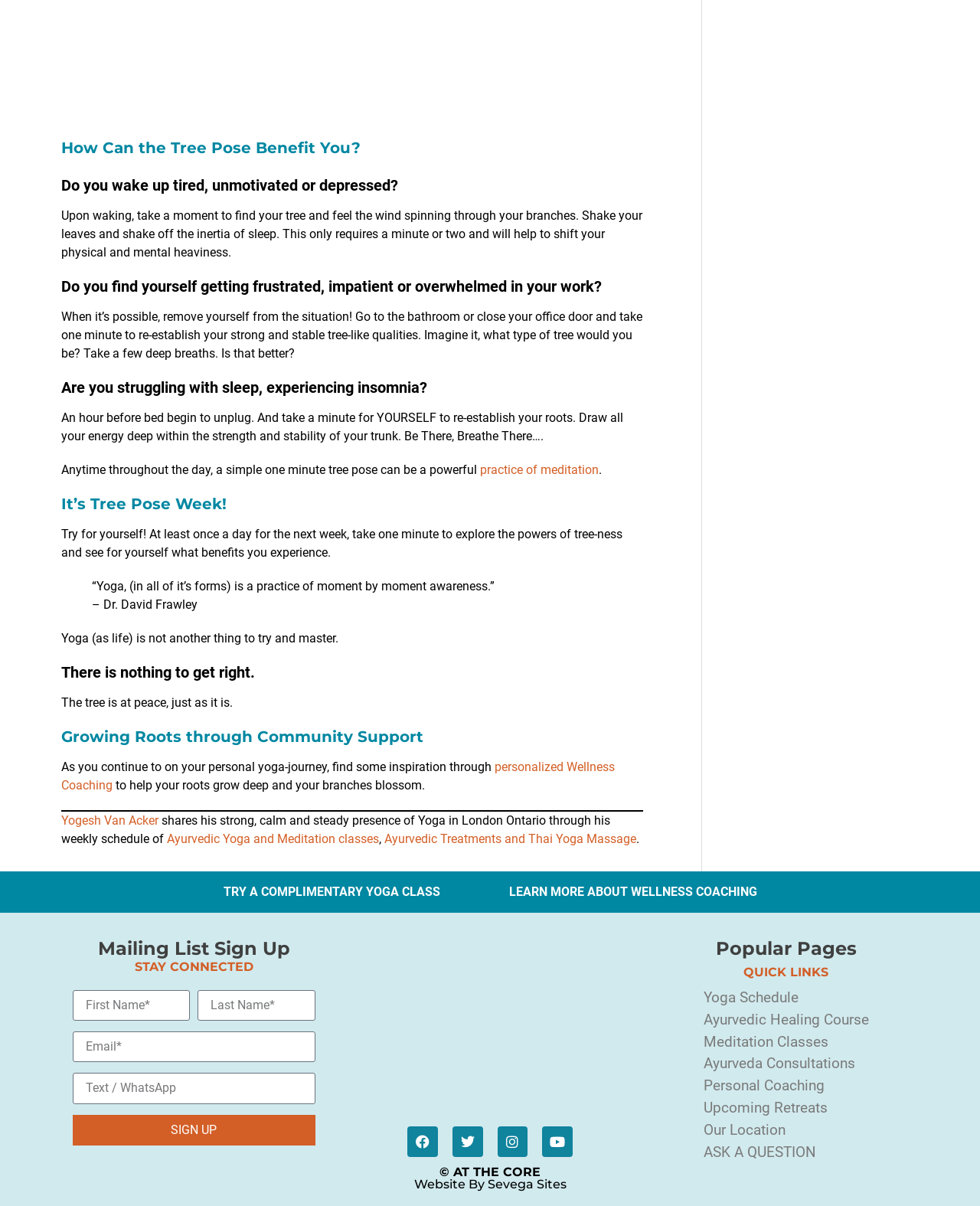Pinpoint the bounding box coordinates of the clickable area necessary to execute the following instruction: "Learn more about wellness coaching". The coordinates should be given as four float numbers between 0 and 1, namely [left, top, right, bottom].

[0.519, 0.733, 0.772, 0.745]